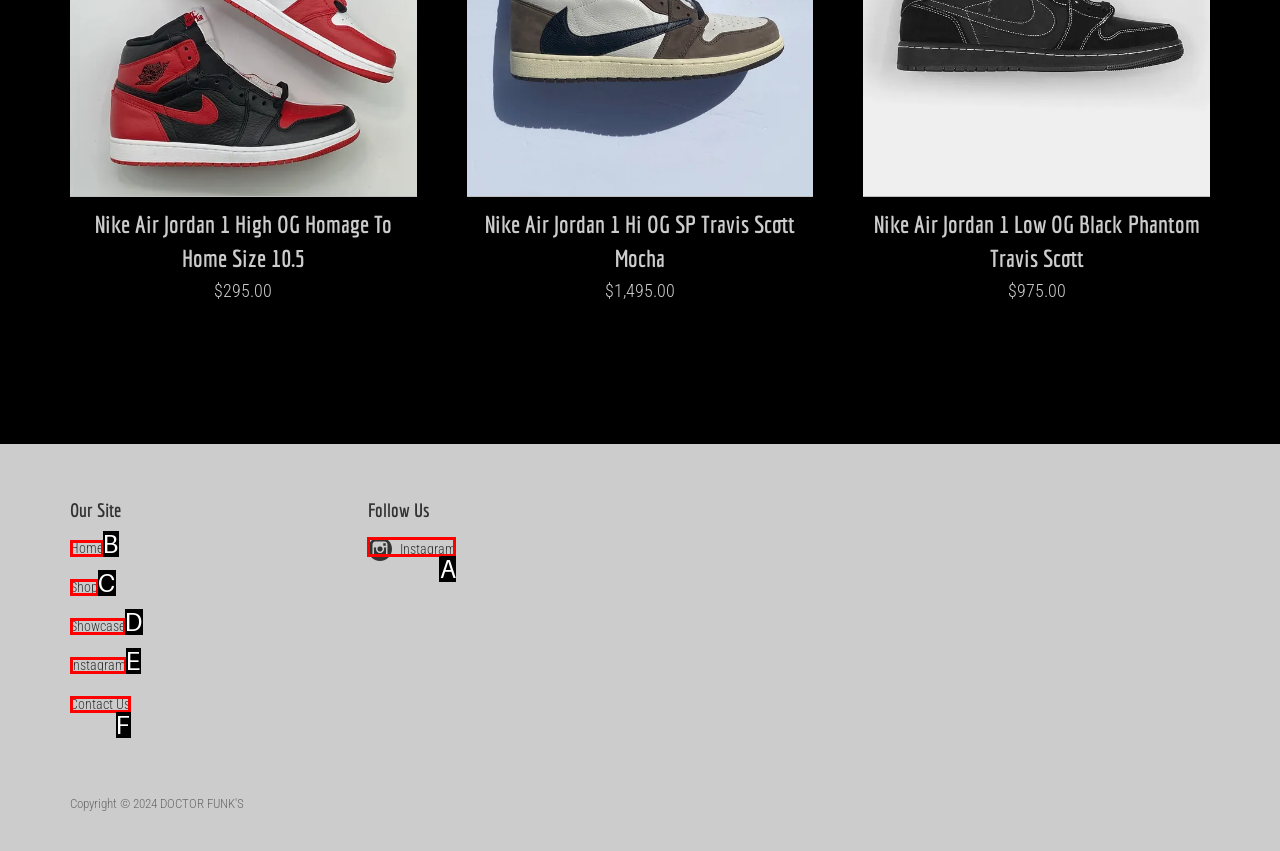Find the UI element described as: Cloudflare
Reply with the letter of the appropriate option.

None